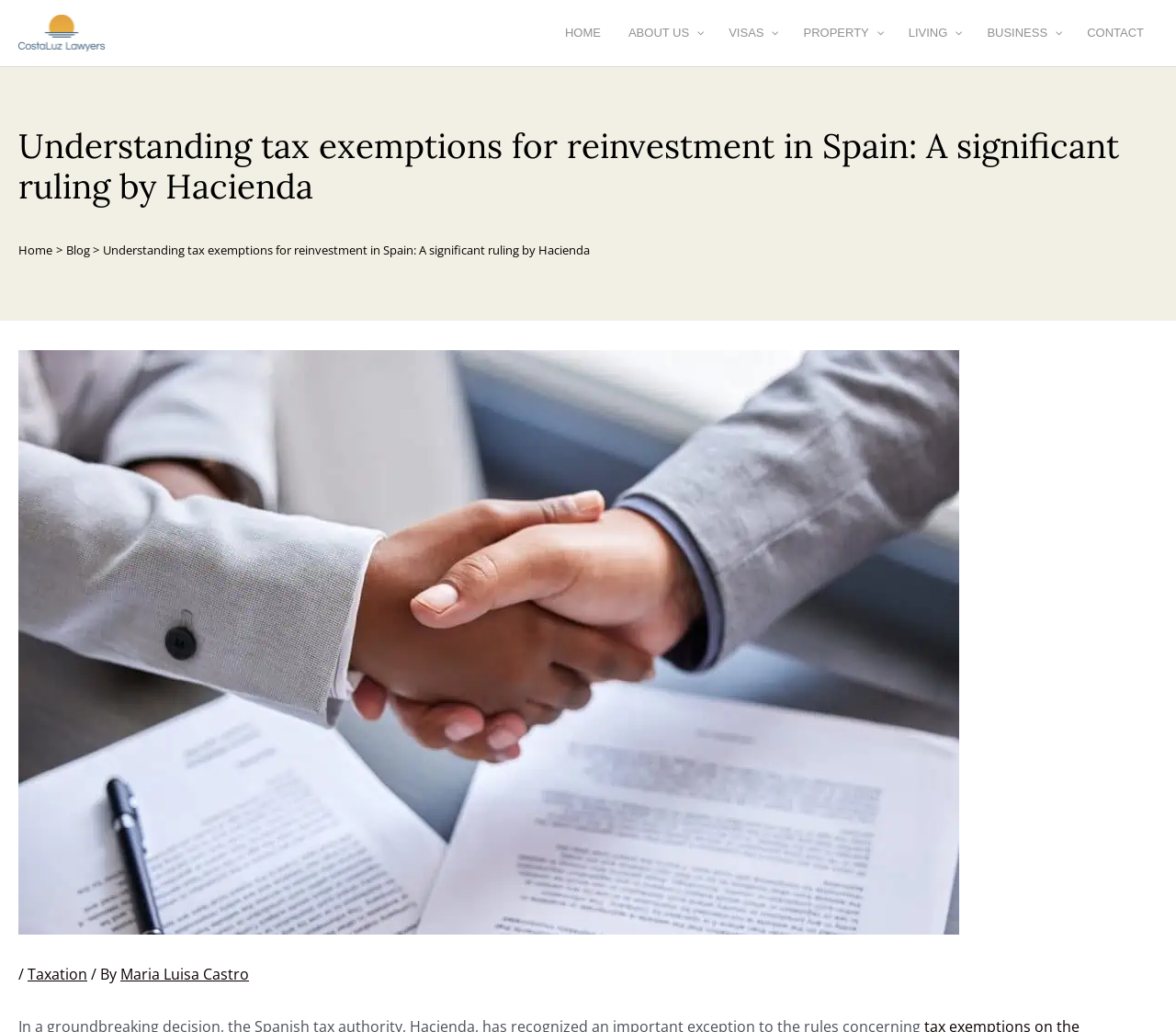Please identify the bounding box coordinates of the region to click in order to complete the task: "Navigate to the Taxation page". The coordinates must be four float numbers between 0 and 1, specified as [left, top, right, bottom].

[0.023, 0.935, 0.074, 0.954]